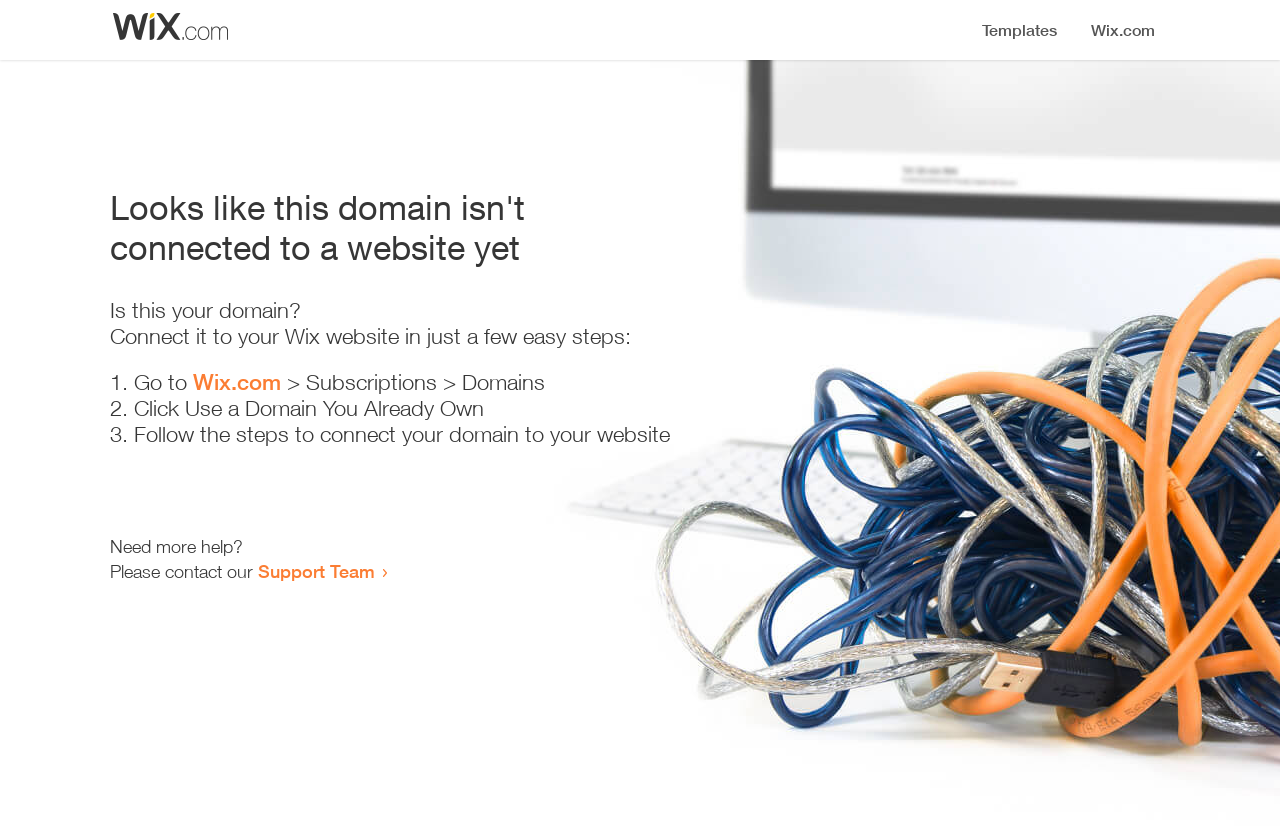What is the purpose of this webpage?
Give a detailed explanation using the information visible in the image.

The webpage appears to be a guide for users to connect their domain to a website, providing step-by-step instructions and links to relevant resources.